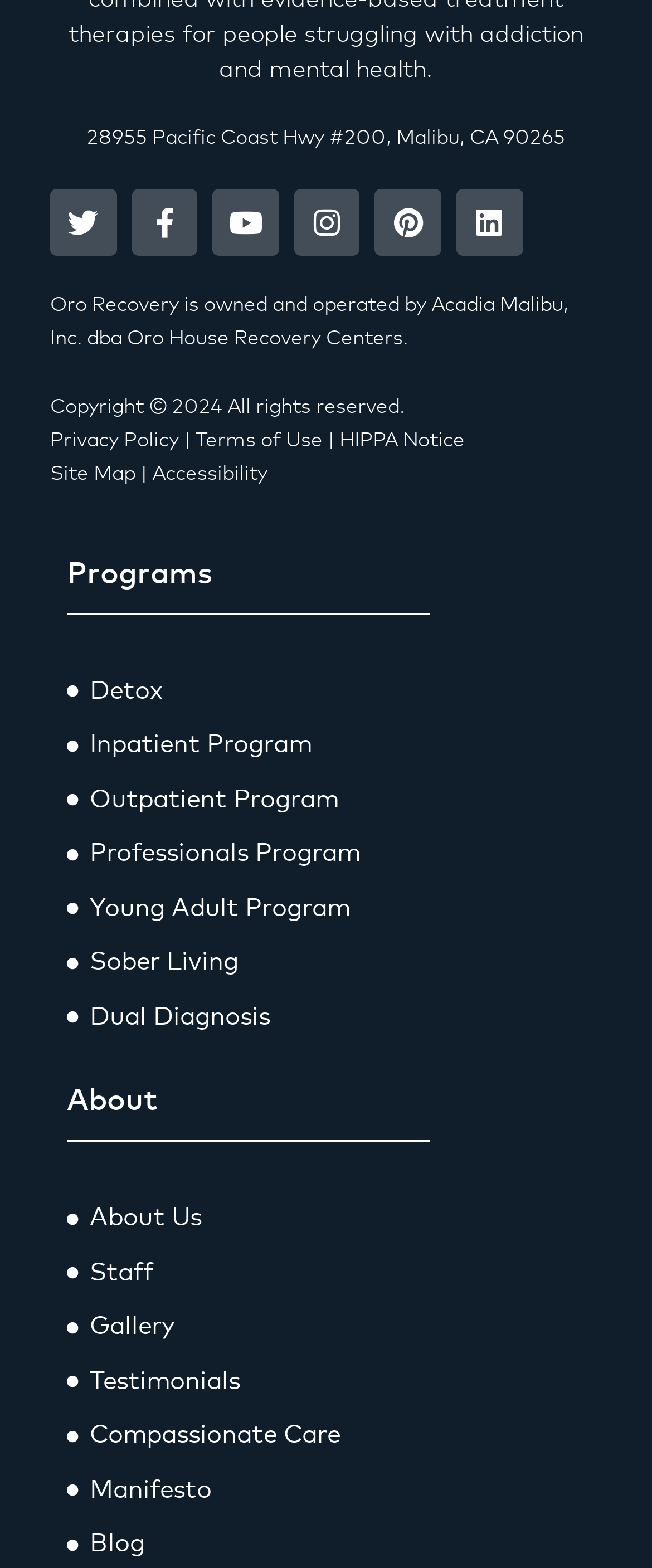Using the element description: "Facebook-f", determine the bounding box coordinates for the specified UI element. The coordinates should be four float numbers between 0 and 1, [left, top, right, bottom].

[0.202, 0.121, 0.303, 0.163]